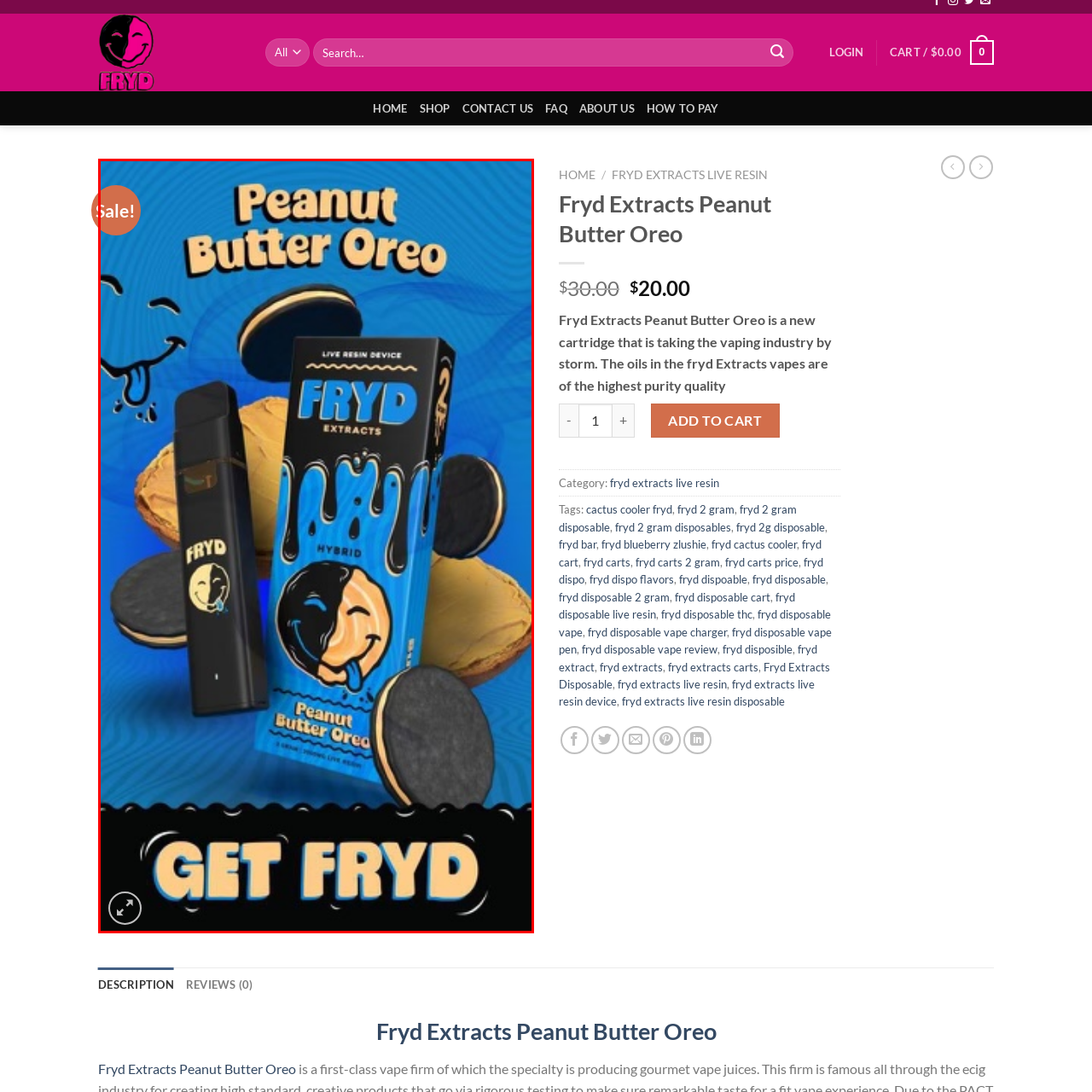Offer an in-depth description of the image encased within the red bounding lines.

The image showcases a vibrant promotional graphic for the "Fryd Extracts Peanut Butter Oreo" vaping product. Central to the design is a stylized box of Fryd extracts, prominently featuring the text "Peanut Butter Oreo" in bold, playful fonts at the top. Below the product, a hybrid vape device is illustrated alongside the packaging, both adorned with the iconic Fryd logo—a cheerful face with a playful expression. Surrounding the product are several Oreo cookies, emphasizing the flavor and theme of the product. In the top left corner, a circular badge indicates a "Sale!" offer, enticing potential customers with a time-sensitive deal. The energetic blue background enhances the playful, fun vibe of the promotion, while a contrasting banner at the bottom boldly proclaims "GET FRYD," calling attention to the brand and prompting consumer action.